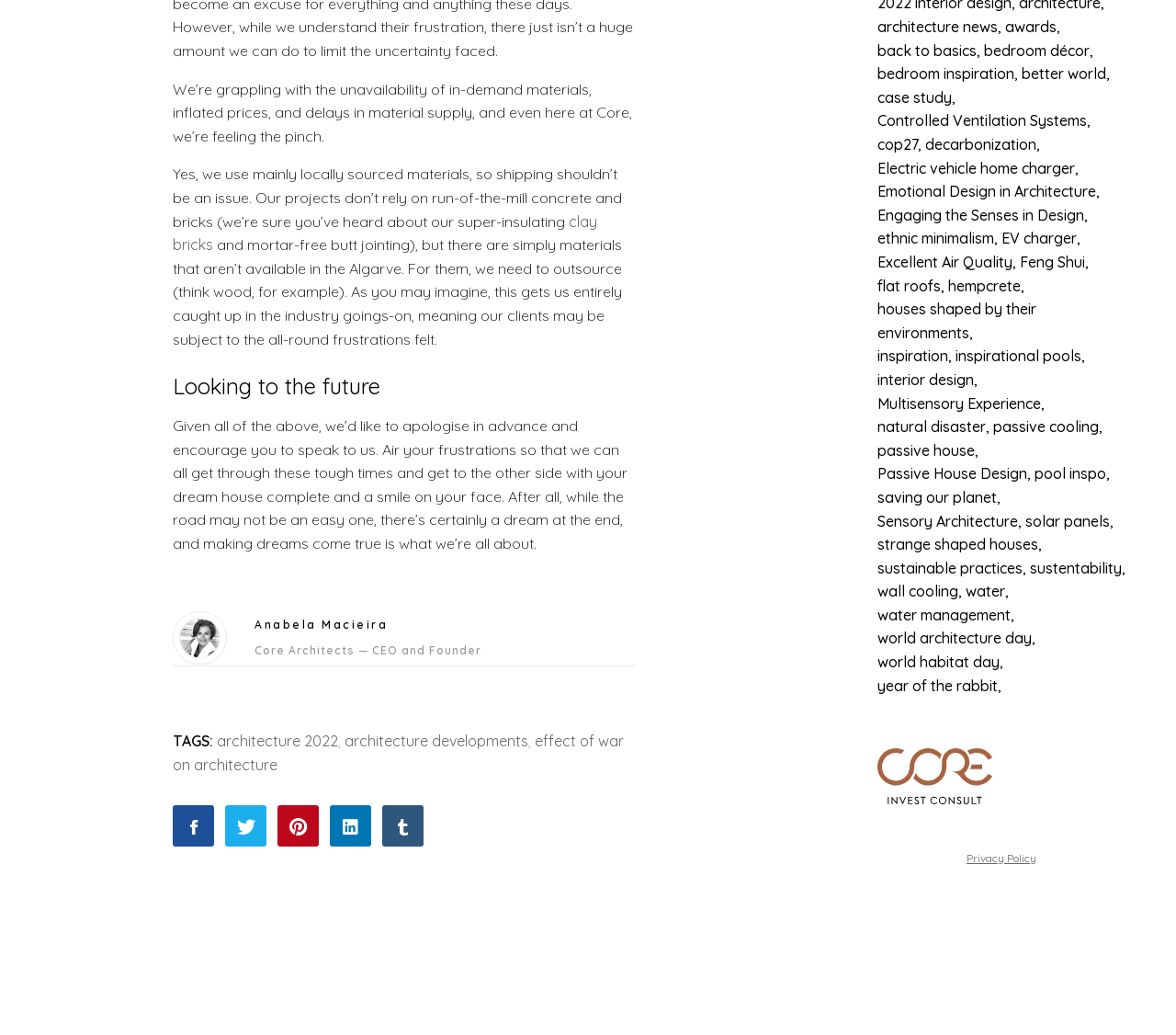Determine the bounding box coordinates of the region I should click to achieve the following instruction: "Click on the 'architecture news' link". Ensure the bounding box coordinates are four float numbers between 0 and 1, i.e., [left, top, right, bottom].

[0.746, 0.015, 0.852, 0.038]